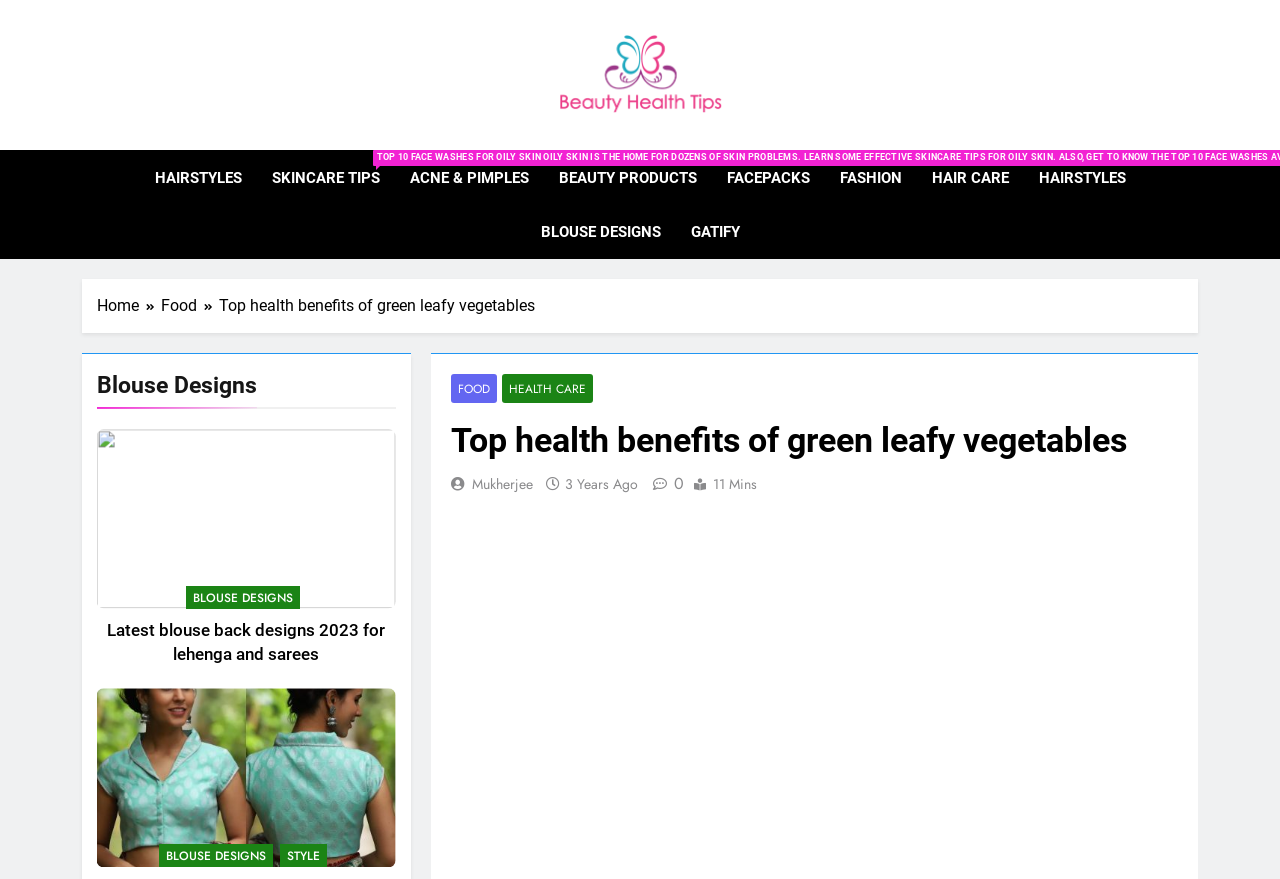Respond with a single word or short phrase to the following question: 
What is the category of the article?

Health